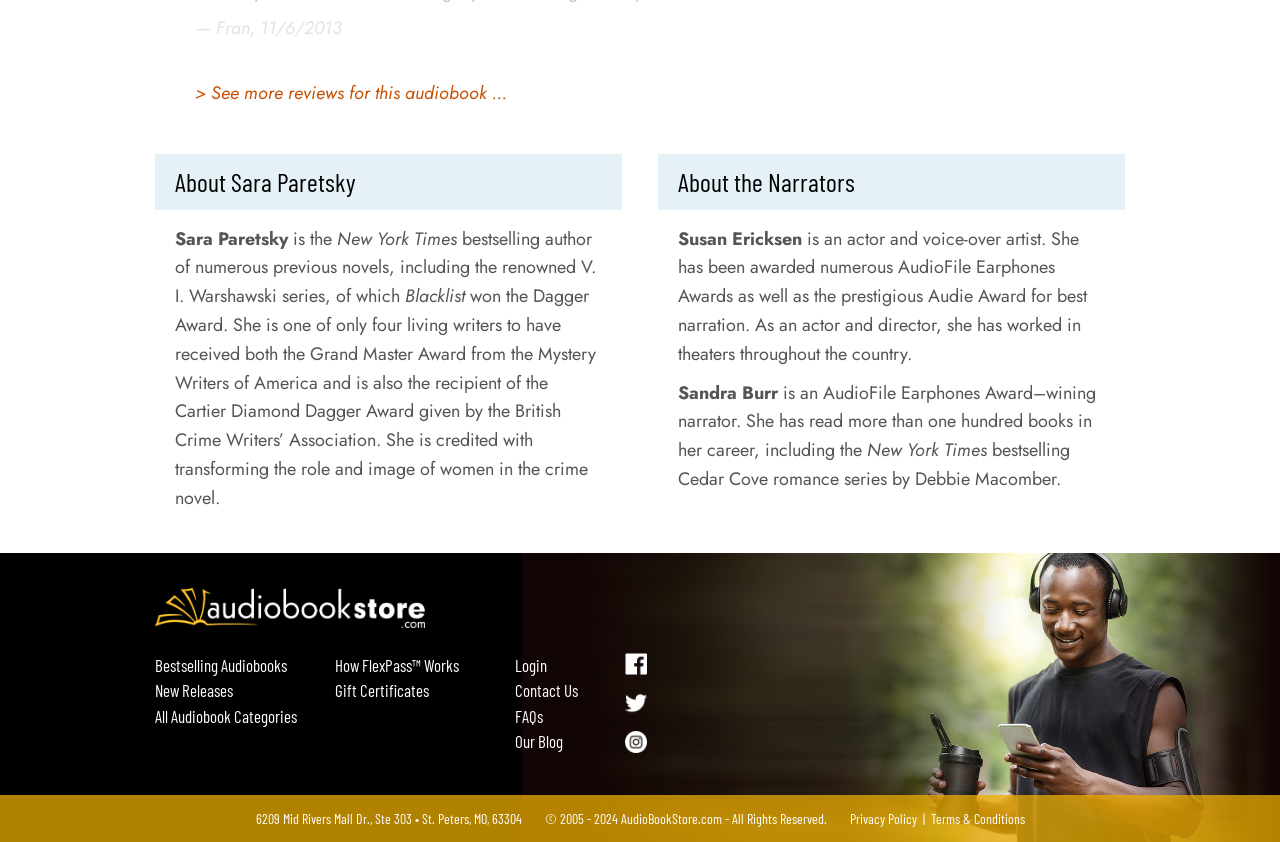How many narrators are mentioned on the webpage?
Based on the image, give a one-word or short phrase answer.

Two